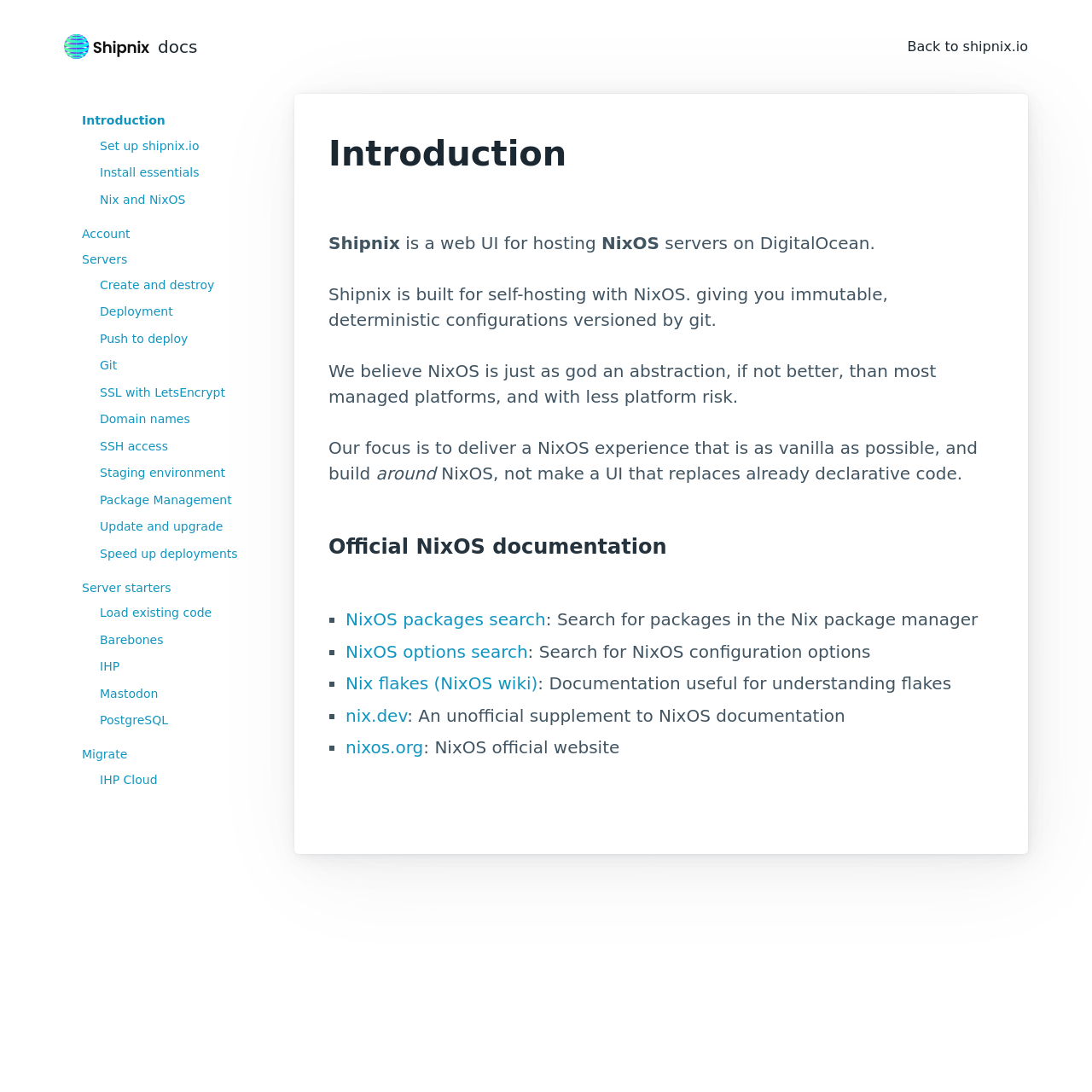Identify the bounding box coordinates of the clickable region required to complete the instruction: "Learn about SSL with LetsEncrypt". The coordinates should be given as four float numbers within the range of 0 and 1, i.e., [left, top, right, bottom].

[0.091, 0.351, 0.252, 0.368]